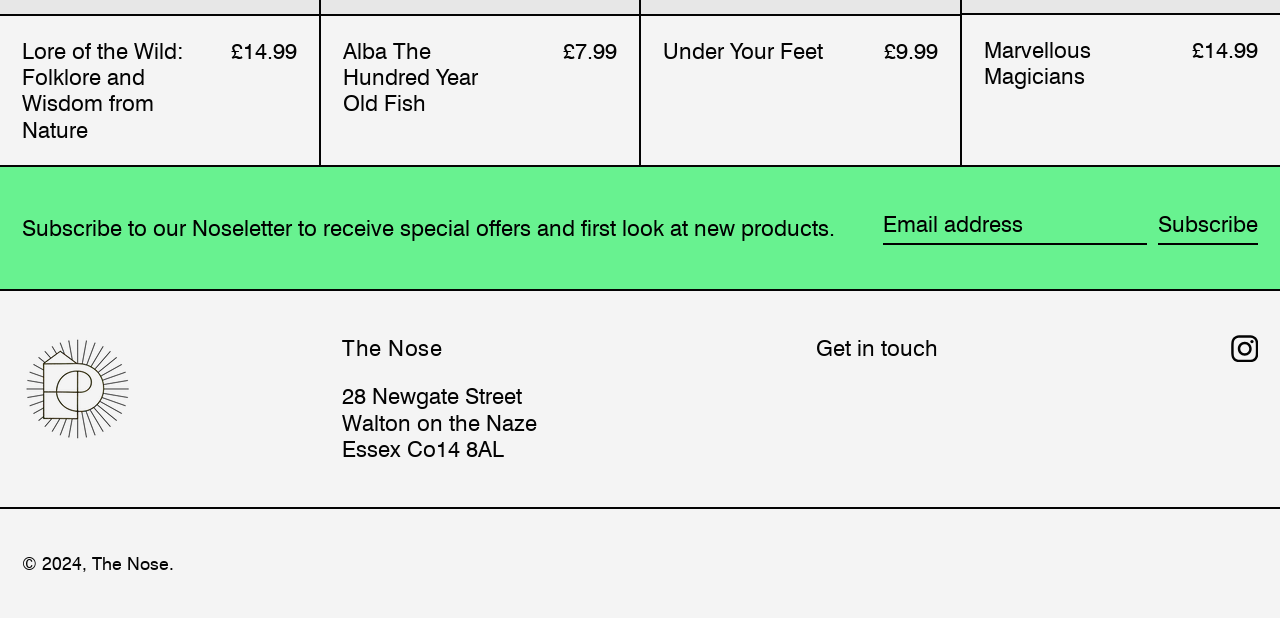Identify the bounding box for the element characterized by the following description: "alt="The Nose"".

[0.017, 0.542, 0.115, 0.725]